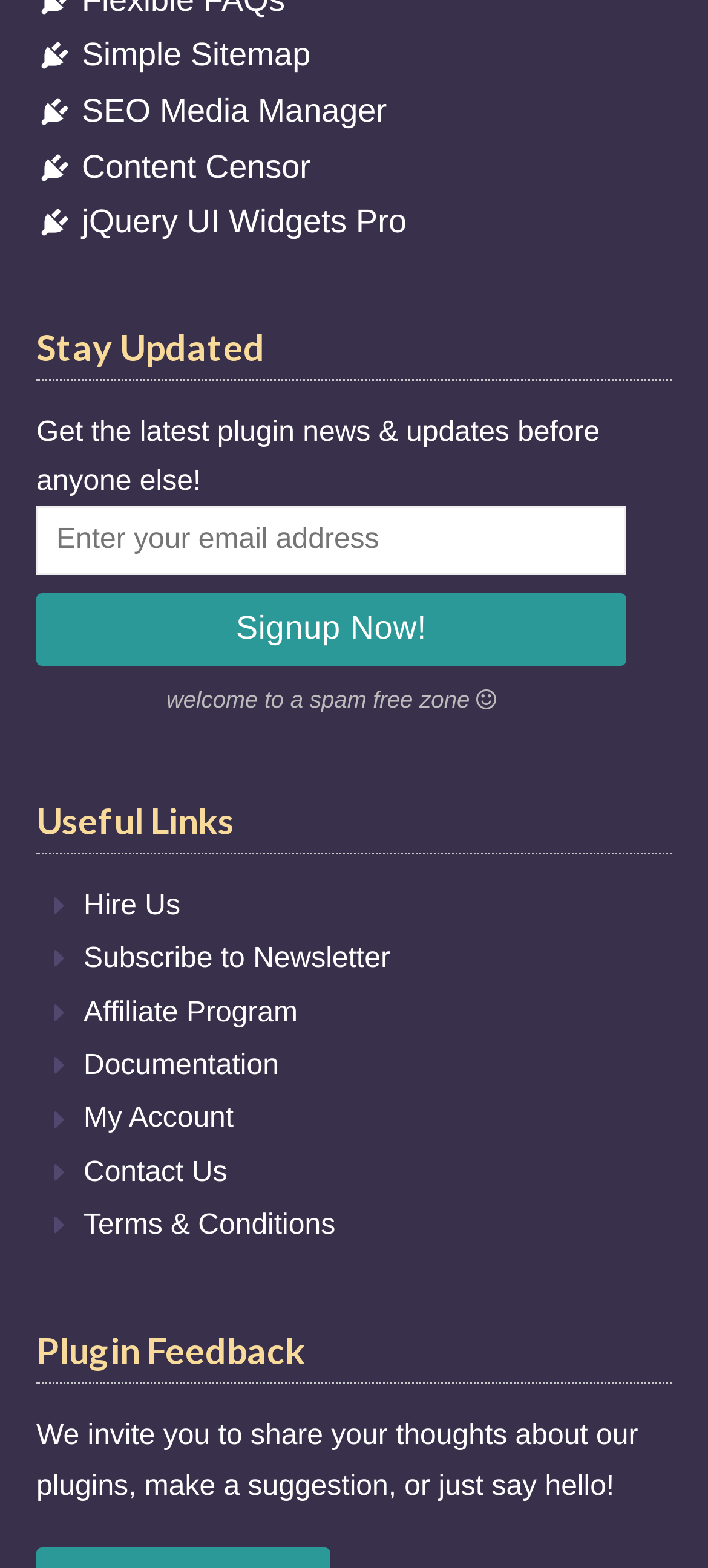Please determine the bounding box coordinates for the UI element described as: "Hire Us".

[0.118, 0.568, 0.255, 0.588]